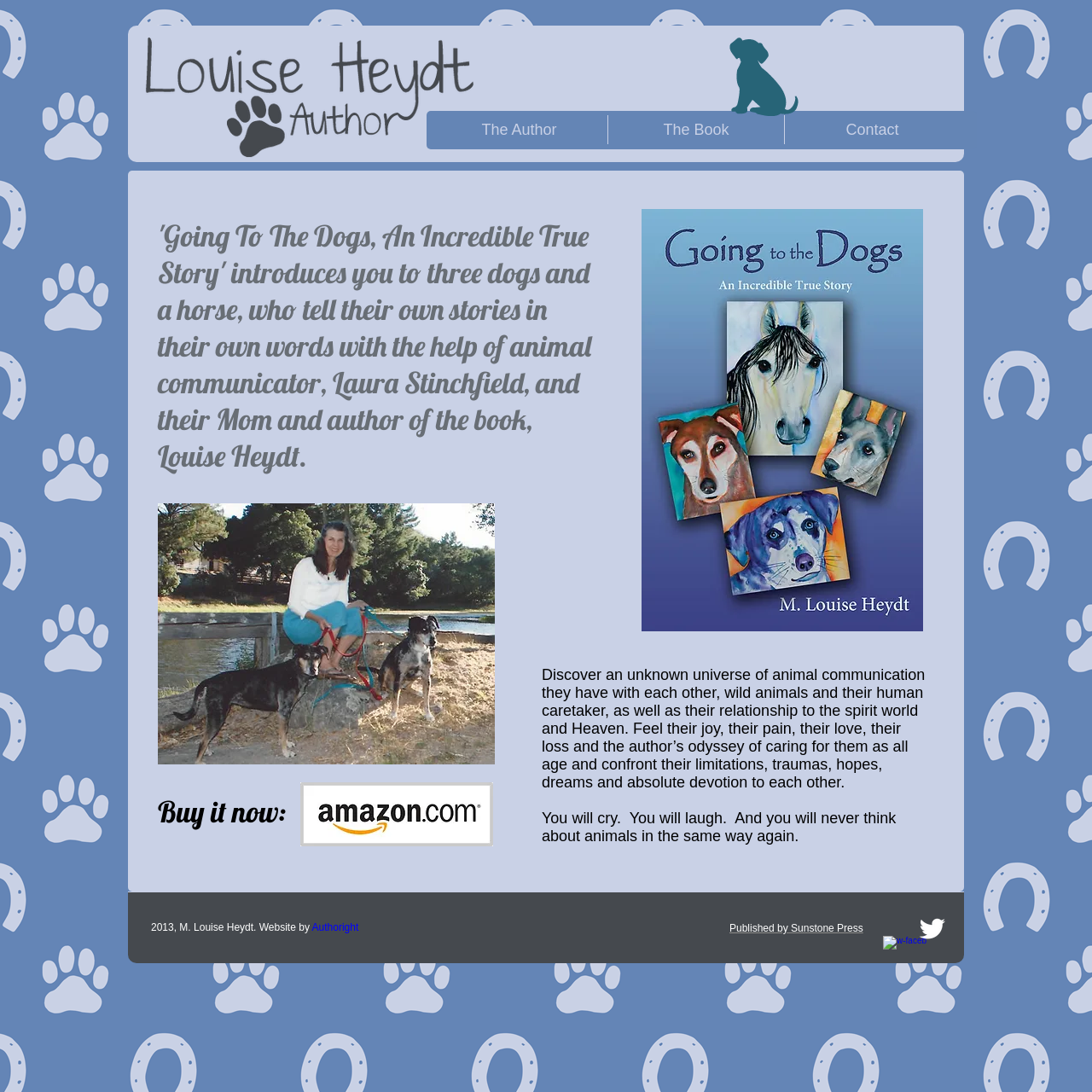What is the title of the book?
Please give a well-detailed answer to the question.

The title of the book is mentioned in the heading as 'Going To The Dogs, An Incredible True Story'.